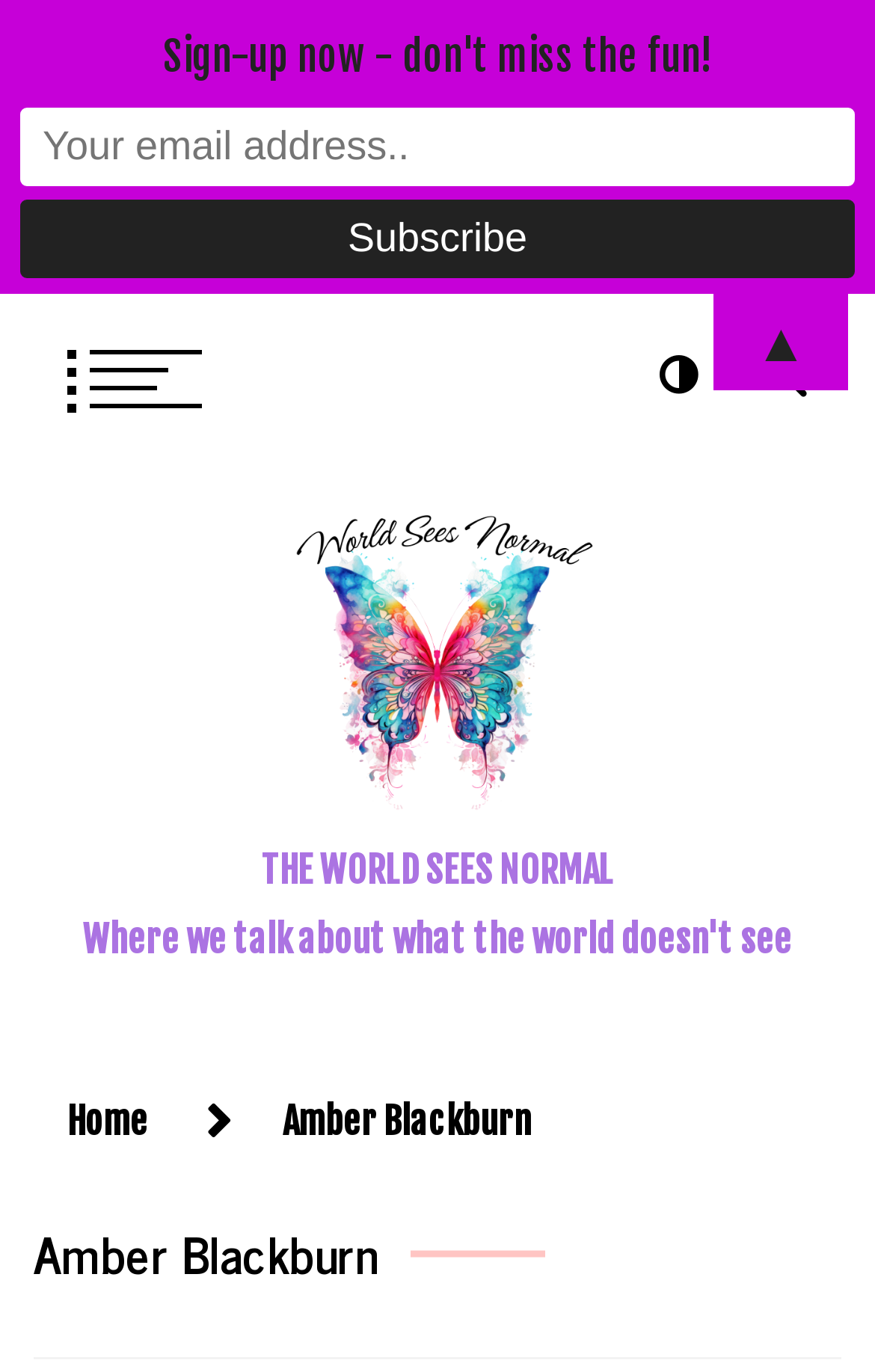From the details in the image, provide a thorough response to the question: What is the author's name?

The author's name can be found in the navigation section, specifically in the breadcrumbs, where it is written as 'Amber Blackburn'. Additionally, it is also mentioned in the header section as a heading.